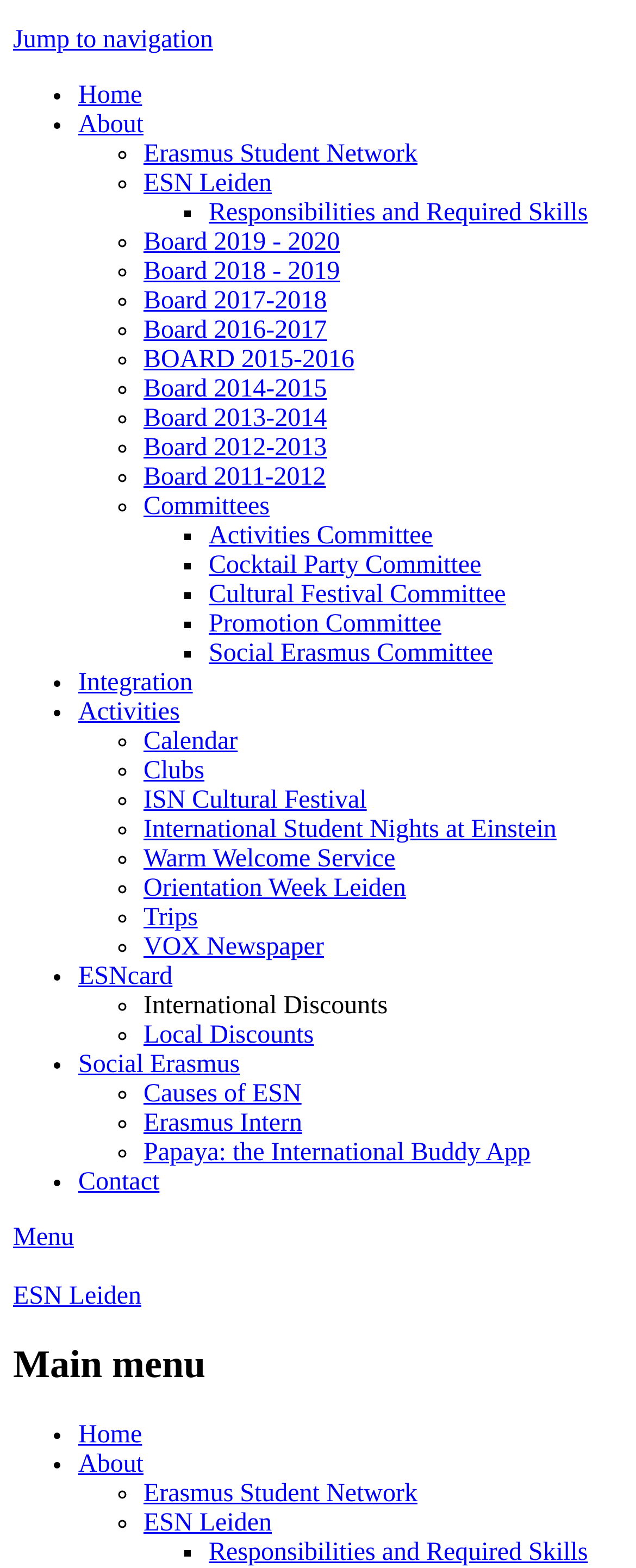Please specify the bounding box coordinates of the region to click in order to perform the following instruction: "Read reviews".

None